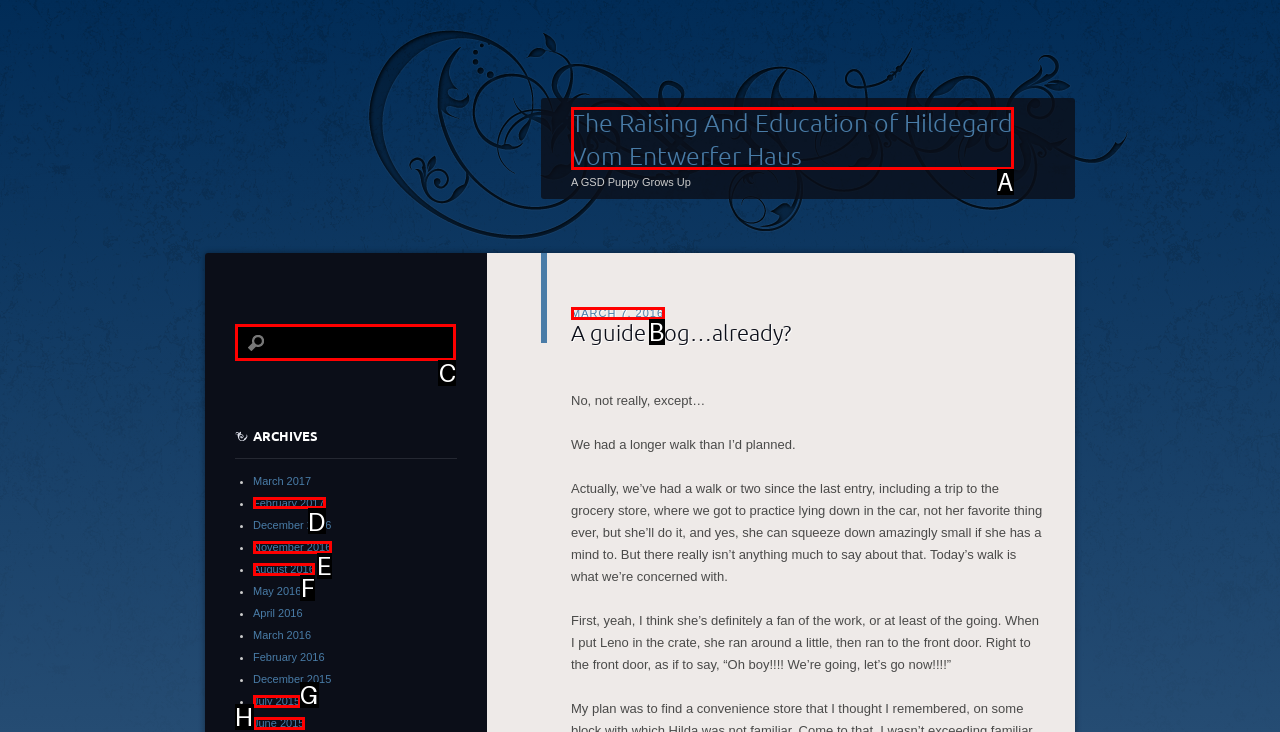From the given options, choose the one to complete the task: Click the link to view February 2017 archives
Indicate the letter of the correct option.

D